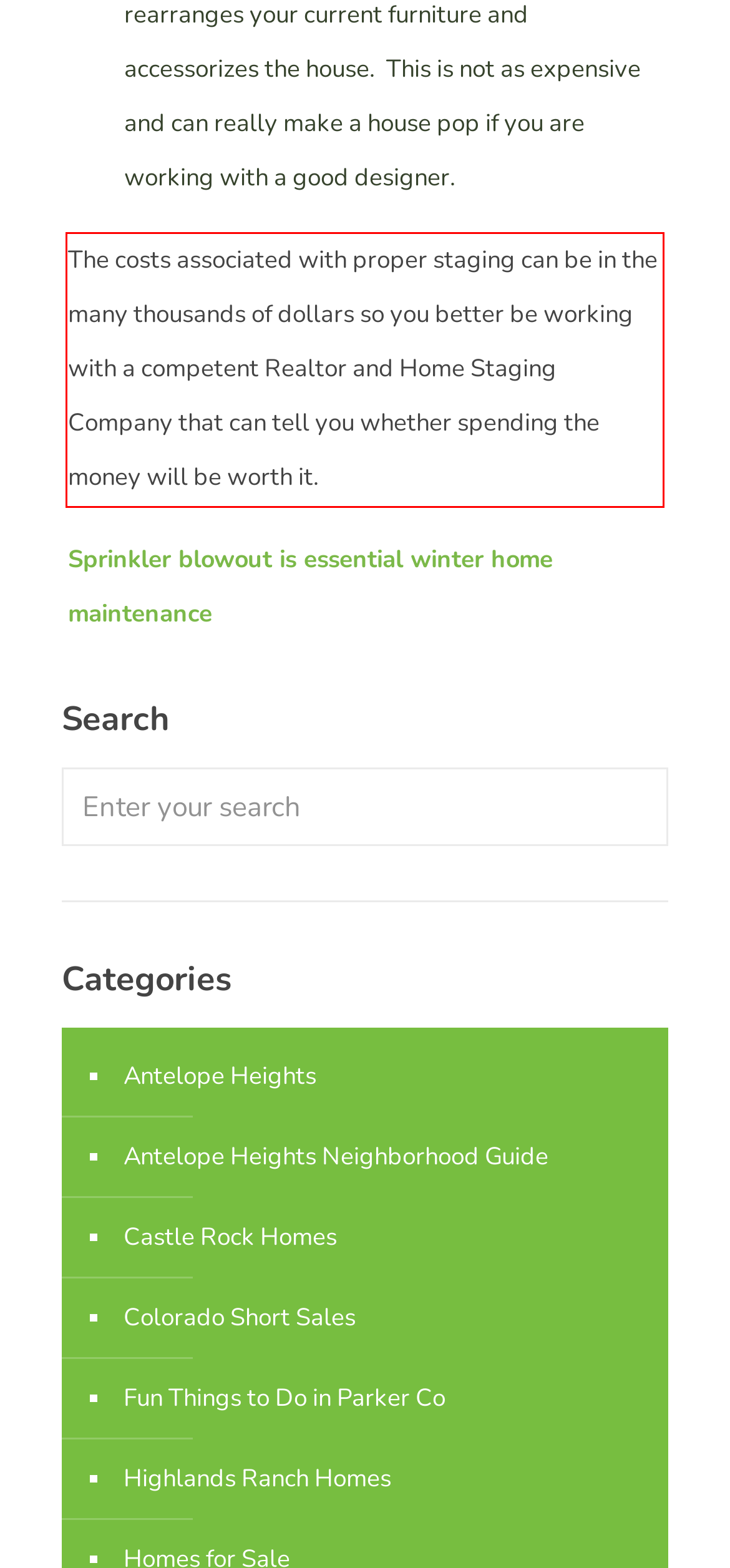In the given screenshot, locate the red bounding box and extract the text content from within it.

The costs associated with proper staging can be in the many thousands of dollars so you better be working with a competent Realtor and Home Staging Company that can tell you whether spending the money will be worth it.